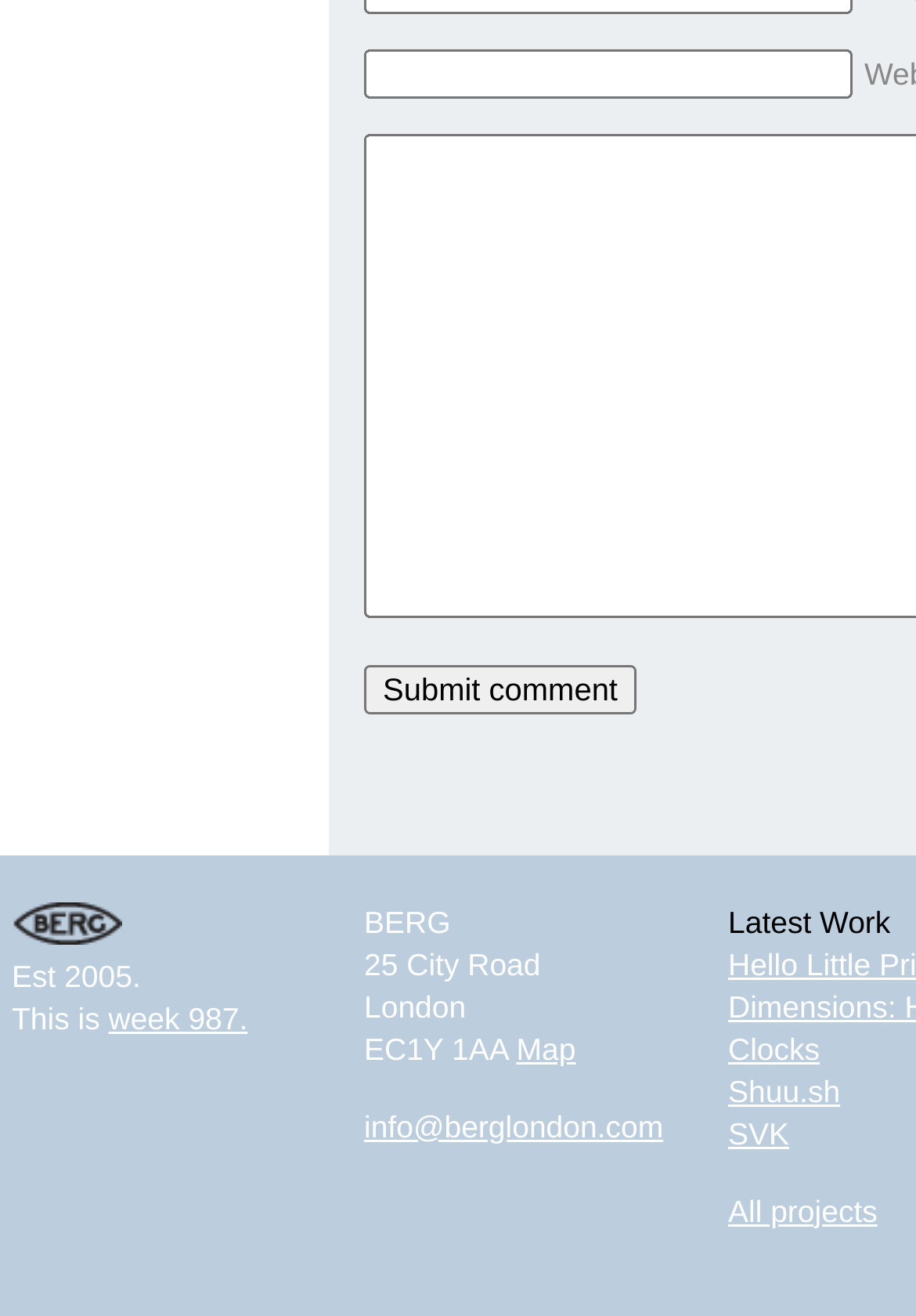Locate the bounding box coordinates of the element that should be clicked to execute the following instruction: "View week 987".

[0.118, 0.76, 0.27, 0.787]